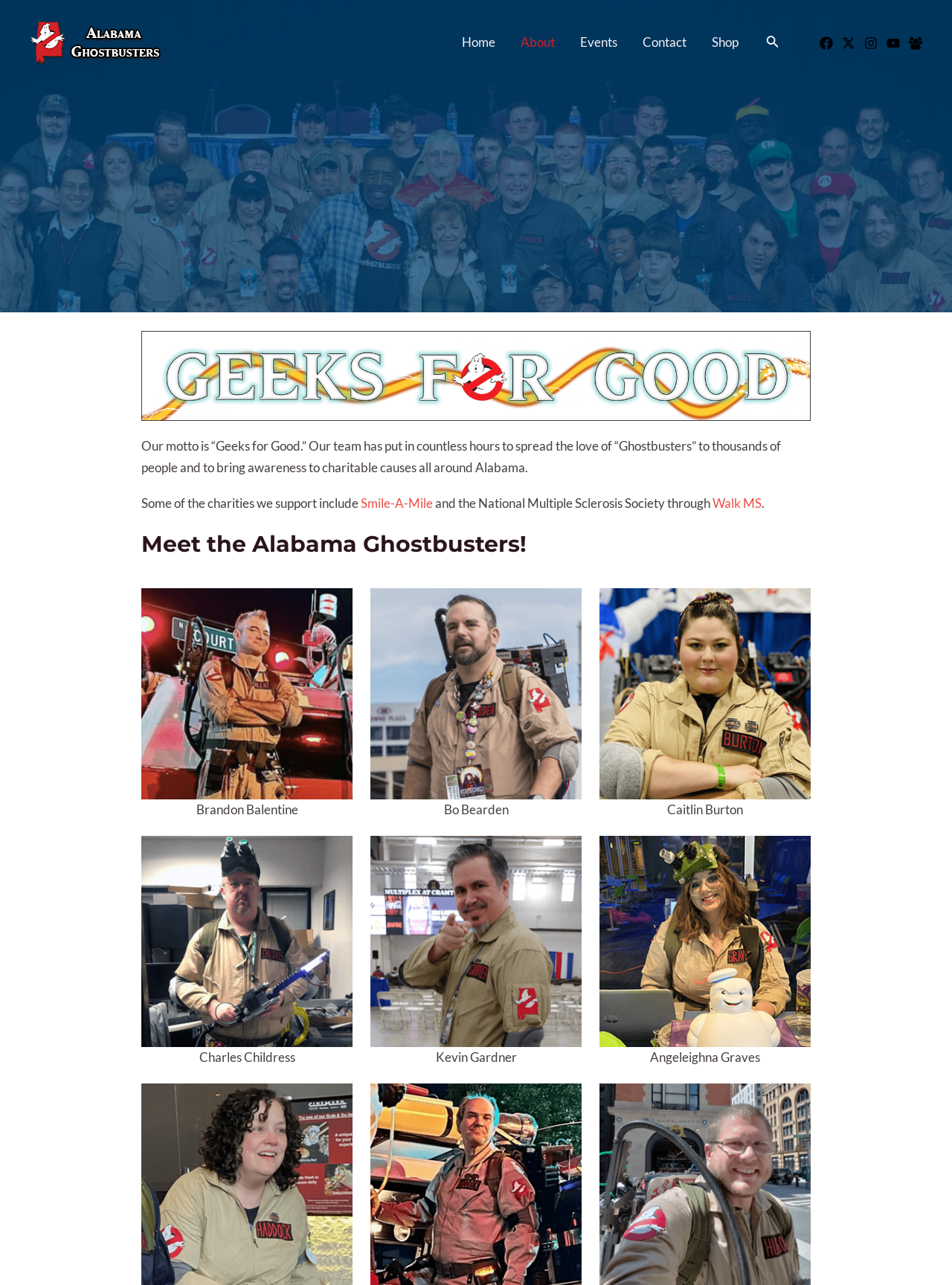Locate the bounding box coordinates of the element you need to click to accomplish the task described by this instruction: "Meet Brandon Balentine".

[0.206, 0.624, 0.313, 0.636]